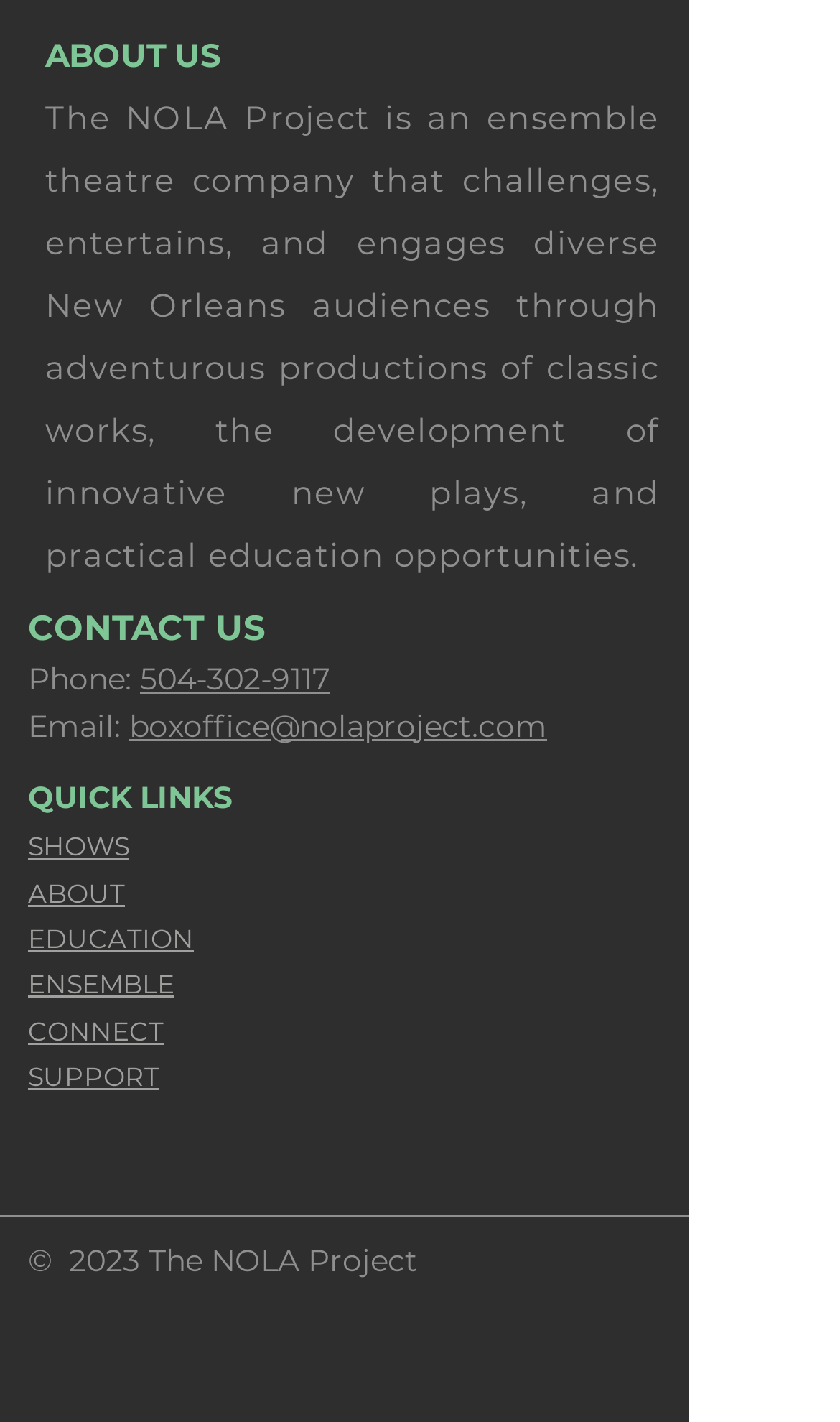Respond to the question below with a single word or phrase:
What is the email address to contact the theatre company?

boxoffice@nolaproject.com